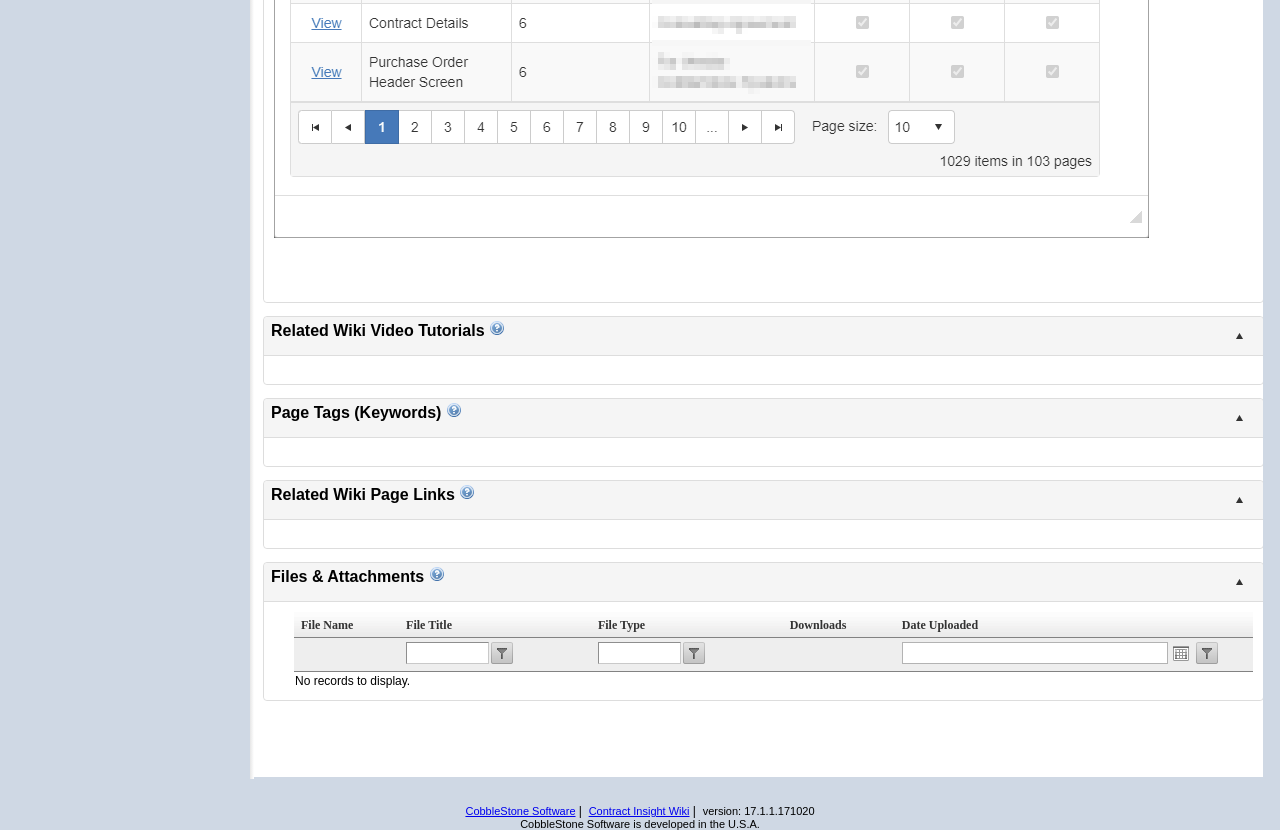Using the description: "File Type", determine the UI element's bounding box coordinates. Ensure the coordinates are in the format of four float numbers between 0 and 1, i.e., [left, top, right, bottom].

[0.467, 0.744, 0.504, 0.761]